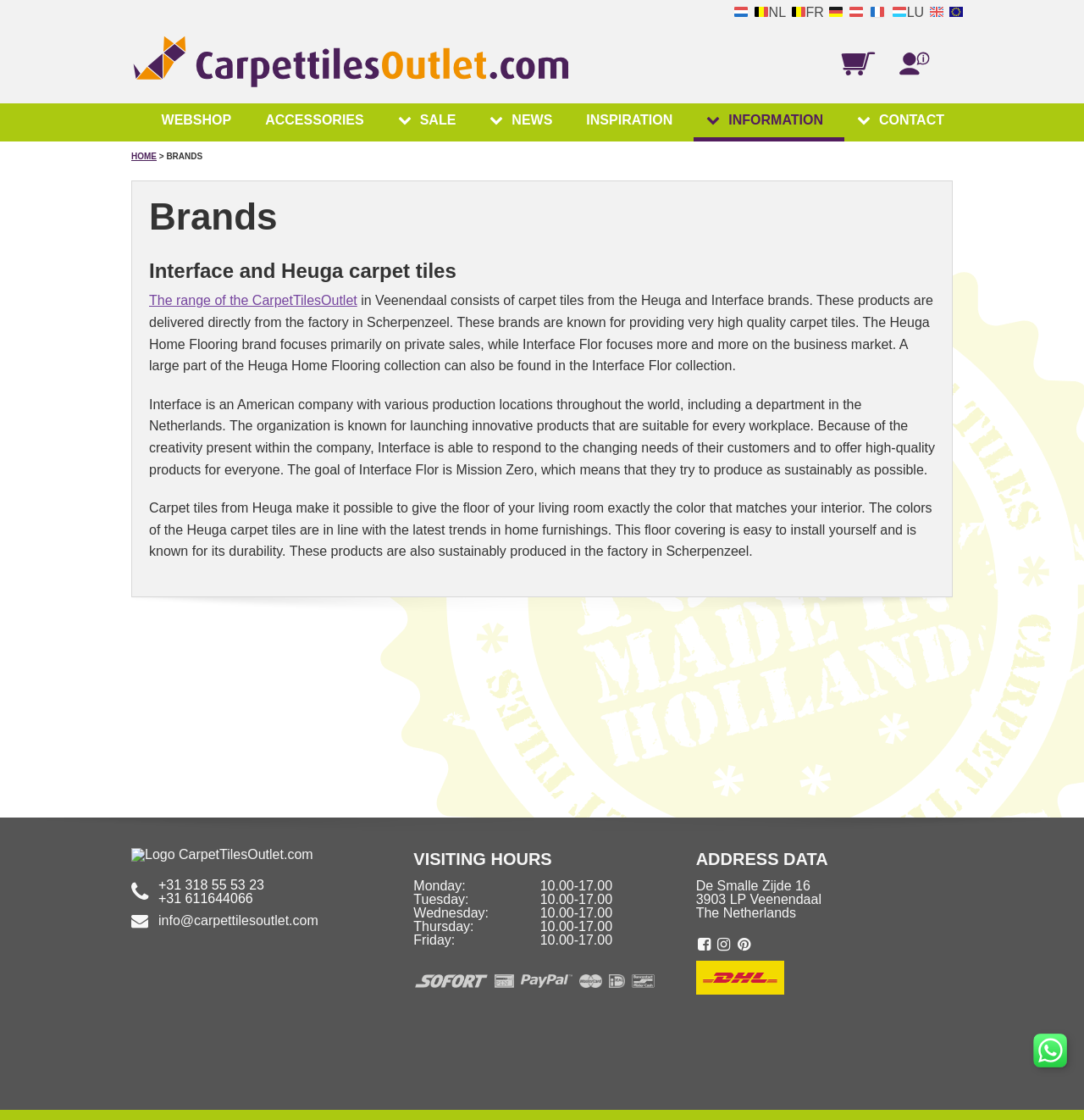What are the brands of carpet tiles sold?
Using the information from the image, provide a comprehensive answer to the question.

Based on the webpage content, it is mentioned that 'The range of the CarpetTilesOutlet in Veenendaal consists of carpet tiles from the Heuga and Interface brands.'